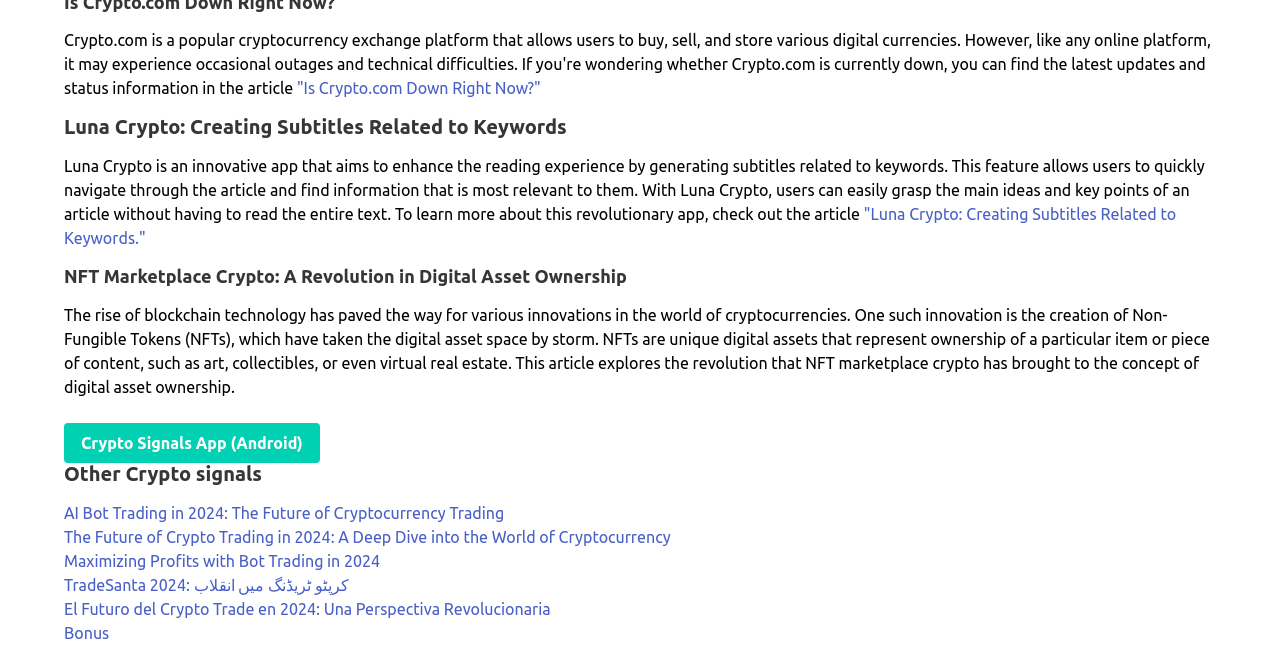Using the webpage screenshot, find the UI element described by Crypto Signals App (Android). Provide the bounding box coordinates in the format (top-left x, top-left y, bottom-right x, bottom-right y), ensuring all values are floating point numbers between 0 and 1.

[0.05, 0.632, 0.25, 0.691]